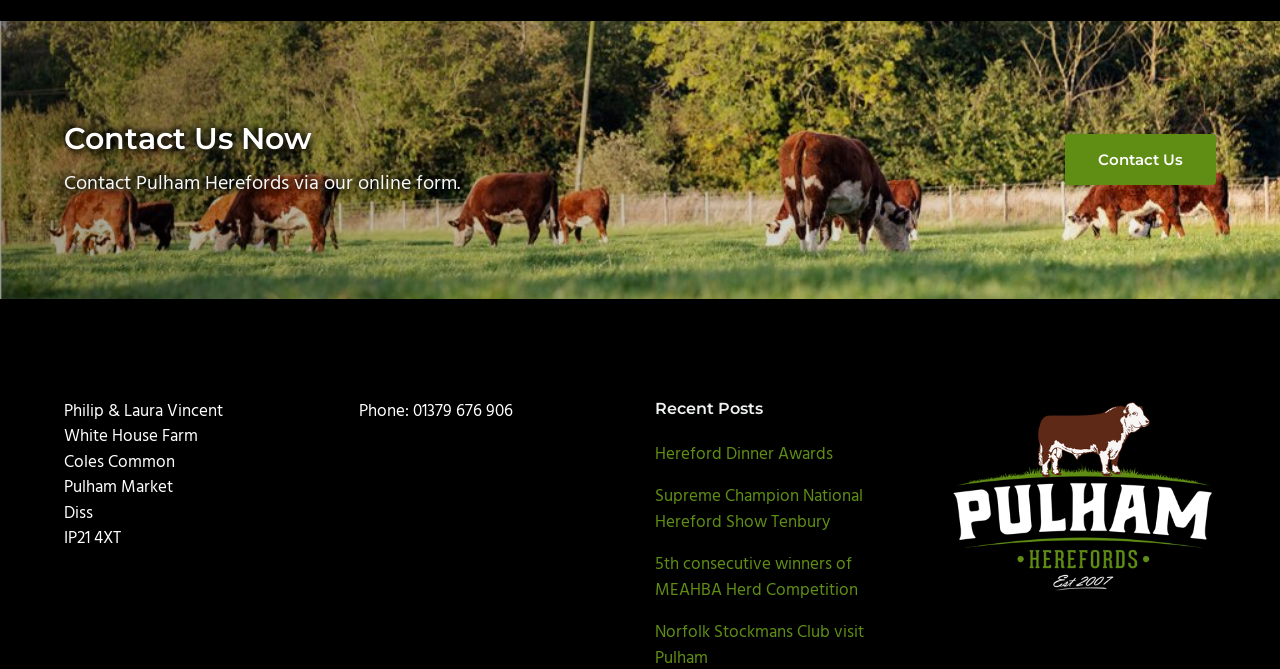What is the phone number of Pulham Herefords?
Use the image to give a comprehensive and detailed response to the question.

I found the answer by looking at the footer section of the webpage, where the contact information is mentioned. The phone number is '01379 676 906'.